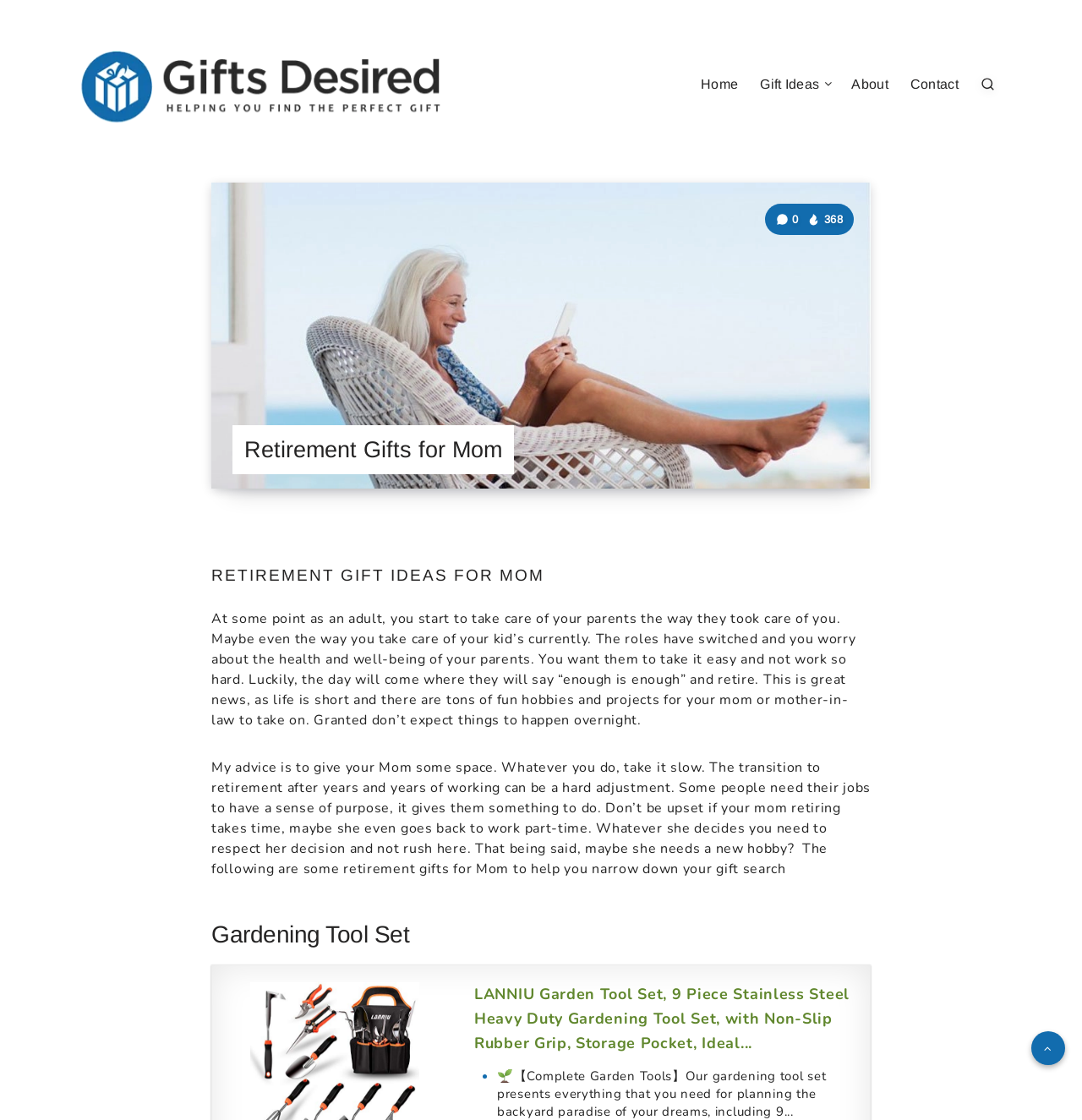Please locate the bounding box coordinates of the element that should be clicked to achieve the given instruction: "Click on the 'Gifts Desired' link".

[0.07, 0.045, 0.422, 0.114]